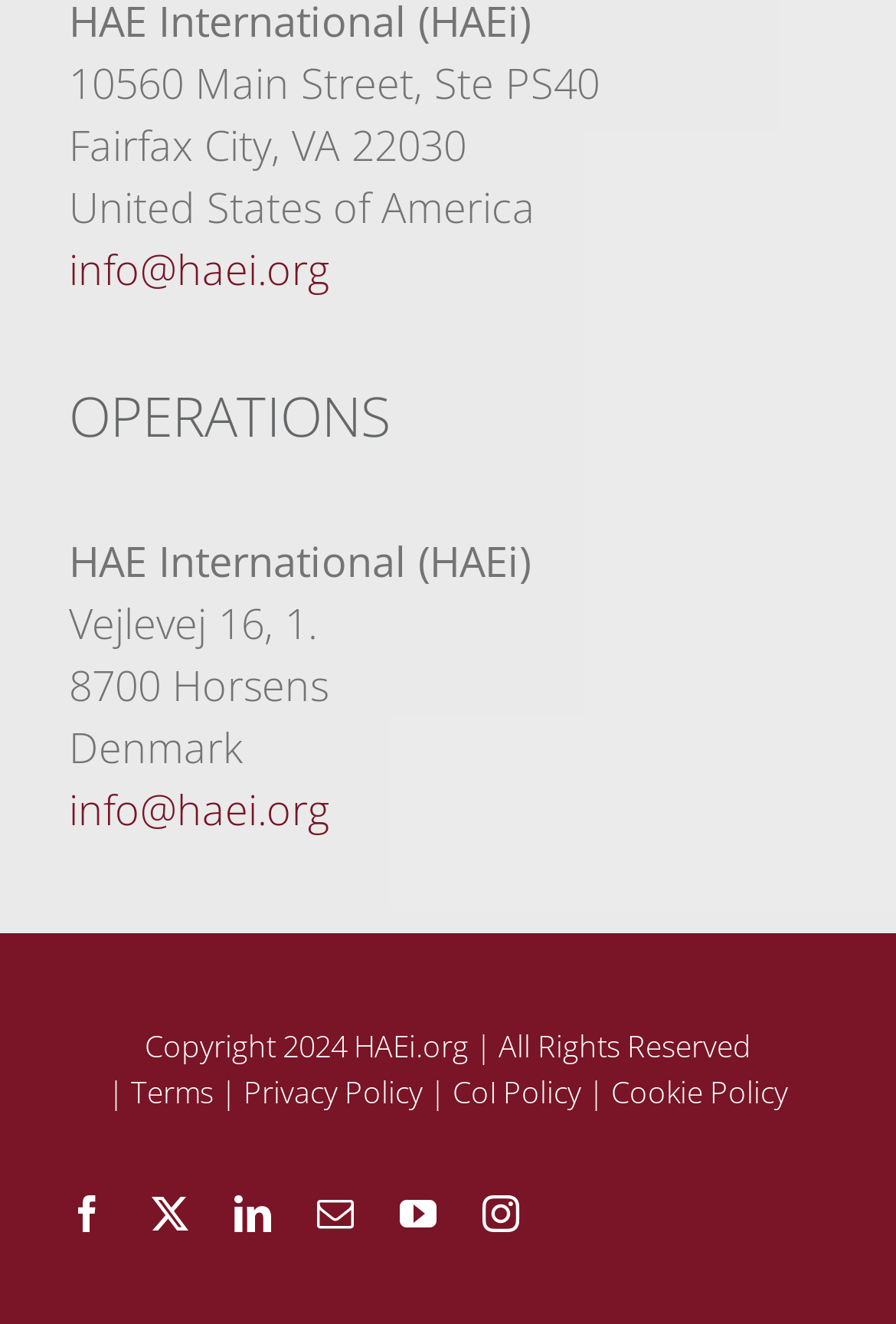Respond to the question below with a single word or phrase:
How many social media links are there?

6